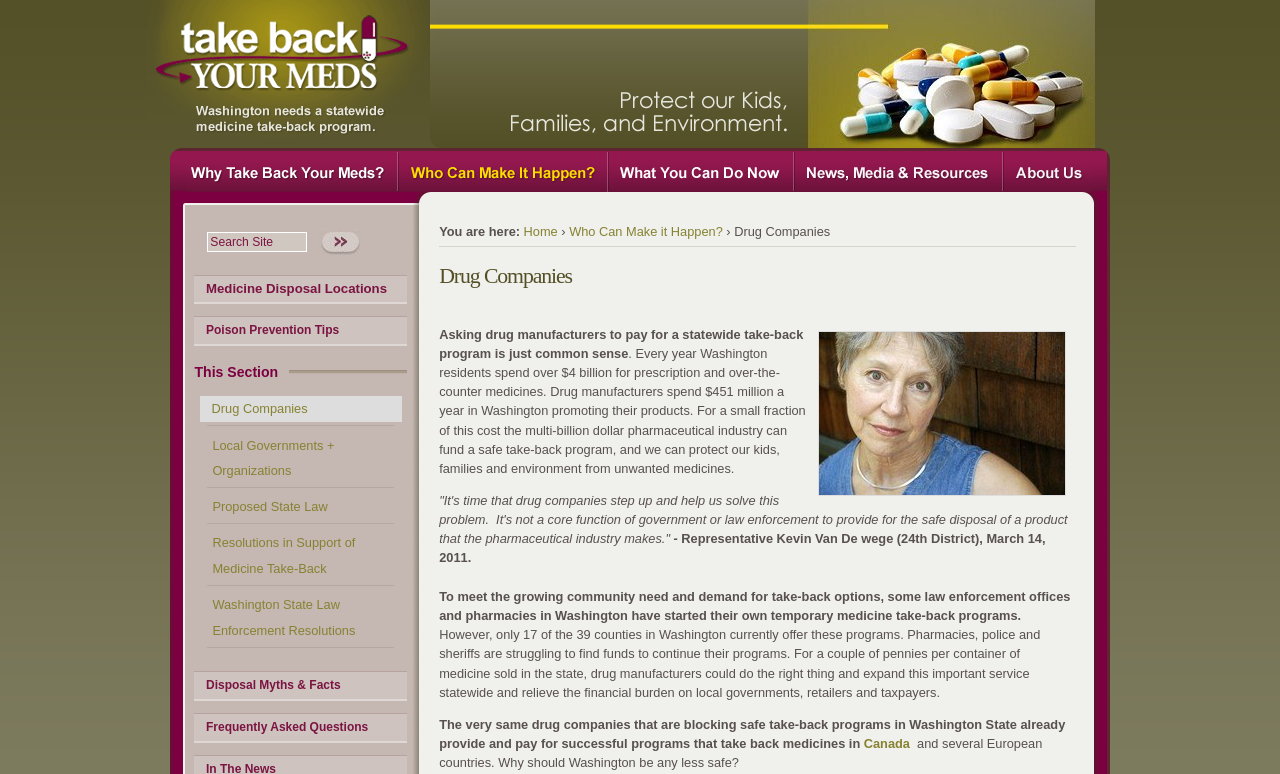What percentage of counties in Washington currently offer medicine take-back programs?
Using the visual information, reply with a single word or short phrase.

About 43.6%